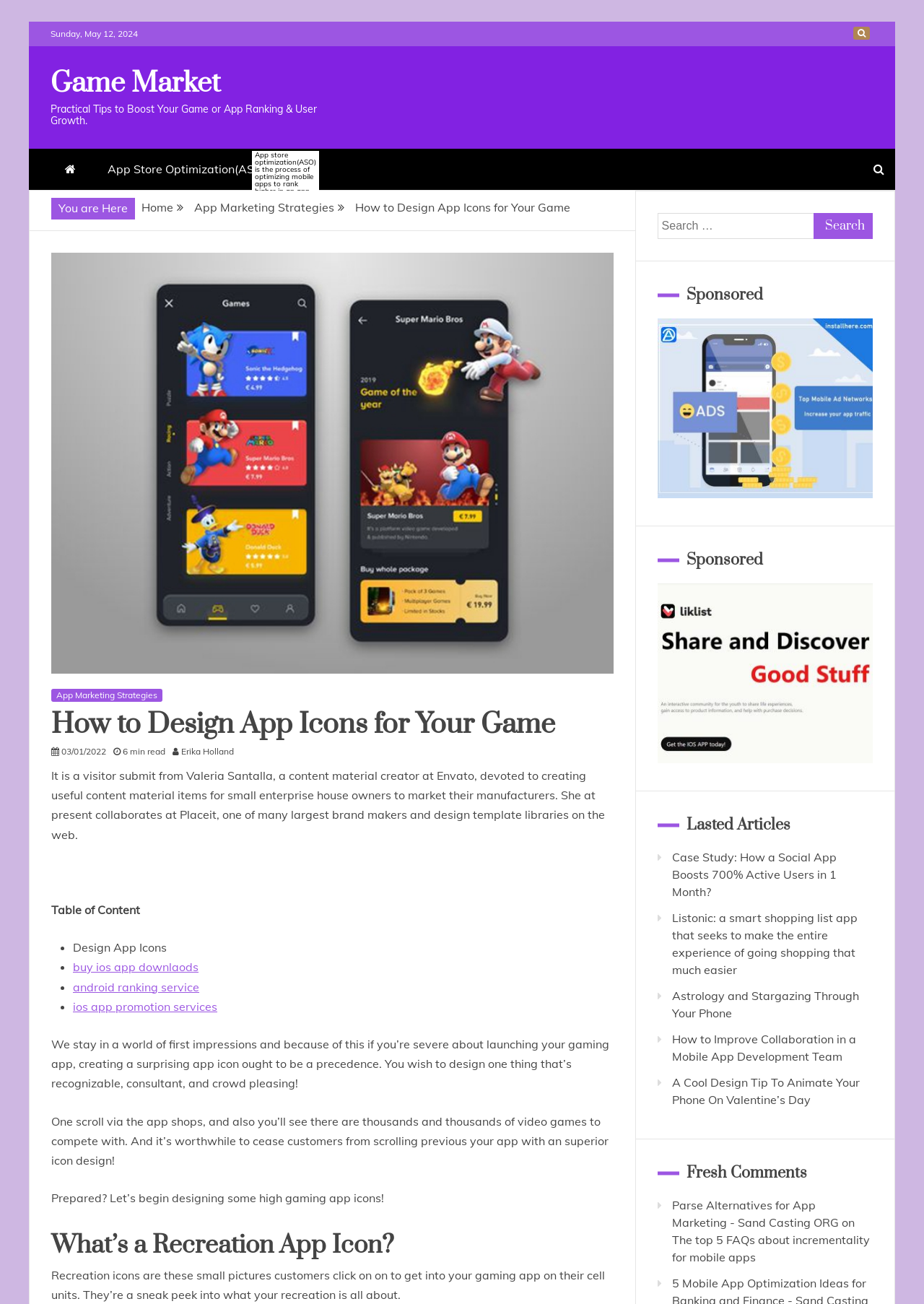With reference to the screenshot, provide a detailed response to the question below:
What is the topic of the article?

The article is about designing app icons for games, as indicated by the title 'How to Design App Icons for Your Game' and the content of the article which discusses the importance of app icon design for games.